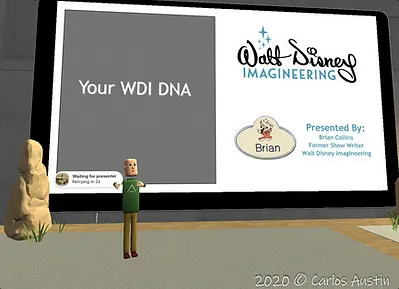Explain the image in a detailed way.

In this virtual presentation, Brian Collins, a former Disney Imagineer and show writer, stands beside a large screen displaying the title “Your WDI DNA” with the Walt Disney Imagineering logo prominently featured. Brian is depicted as a stylized avatar, dressed in casual attire, holding a sign that humorously states, "Waiting for the presenter. Playing in 2." This engaging moment highlights Brian's connection to Disney and the creative world of Imagineering, where he has contributed significantly to bringing magic to life through innovative storytelling and design. The image captures a blend of education and entertainment, reflecting the spirit of the My Disney Class Podcast, where Brian shares his insights and experiences in the realm of Disney and beyond.